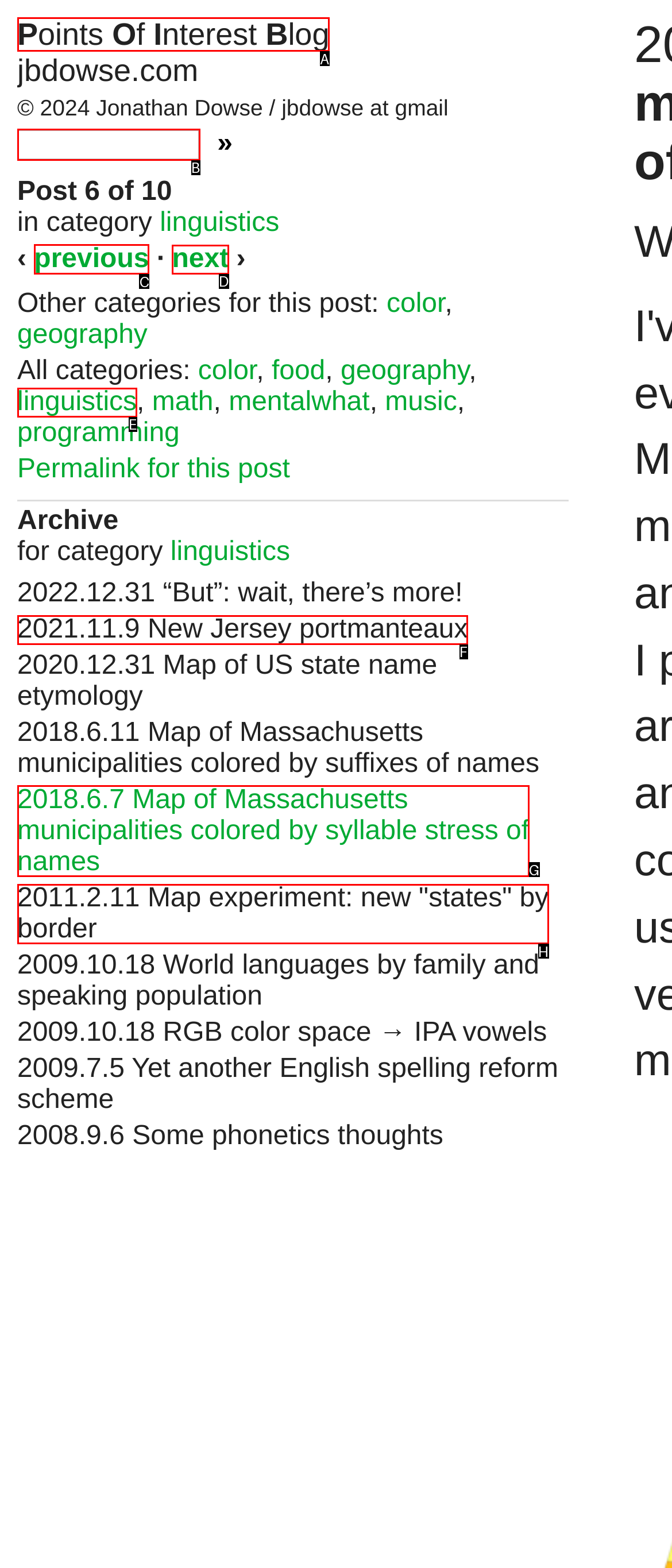Find the option you need to click to complete the following instruction: Read previous post
Answer with the corresponding letter from the choices given directly.

C